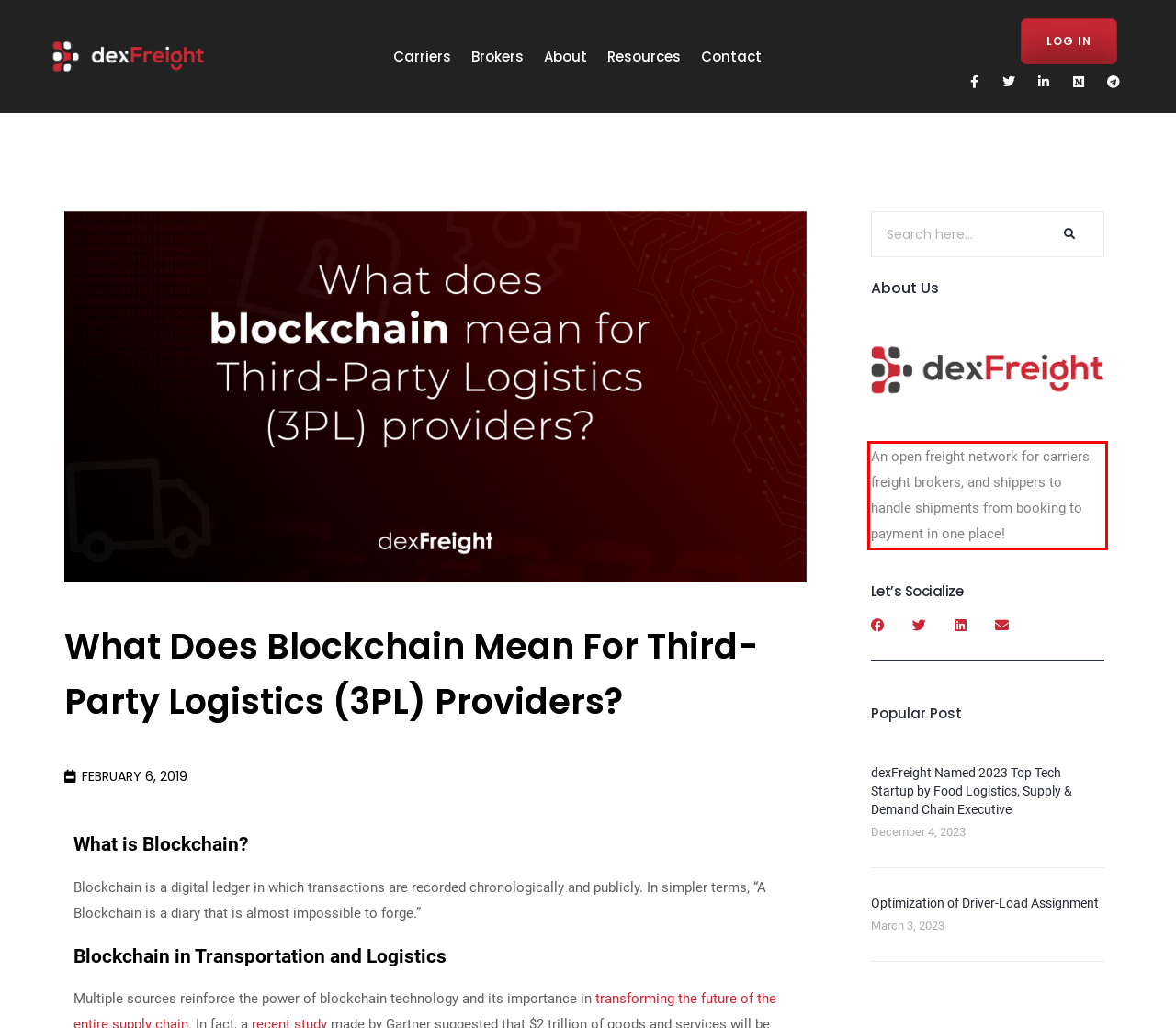Please look at the screenshot provided and find the red bounding box. Extract the text content contained within this bounding box.

An open freight network for carriers, freight brokers, and shippers to handle shipments from booking to payment in one place!